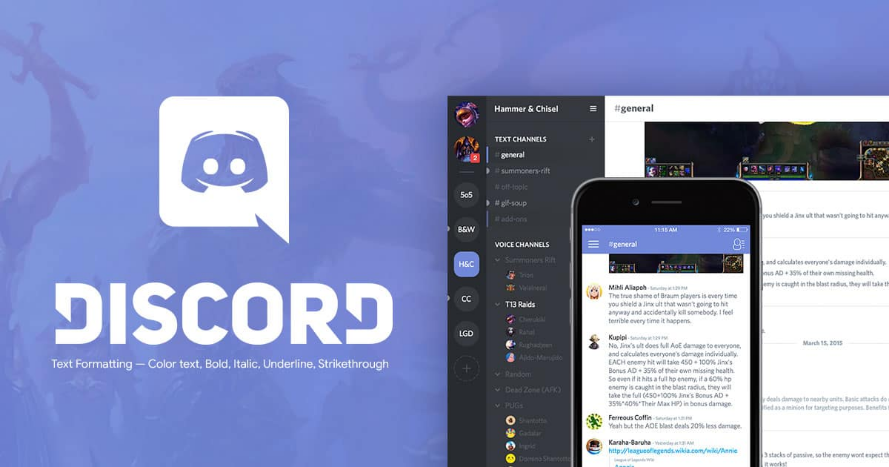What is the background color of the interface?
Look at the image and construct a detailed response to the question.

The question inquires about the background color of the Discord user interface. By analyzing the image, I notice that the interface has a soft blue background, which contributes to the modern and user-friendly aesthetic of the platform.